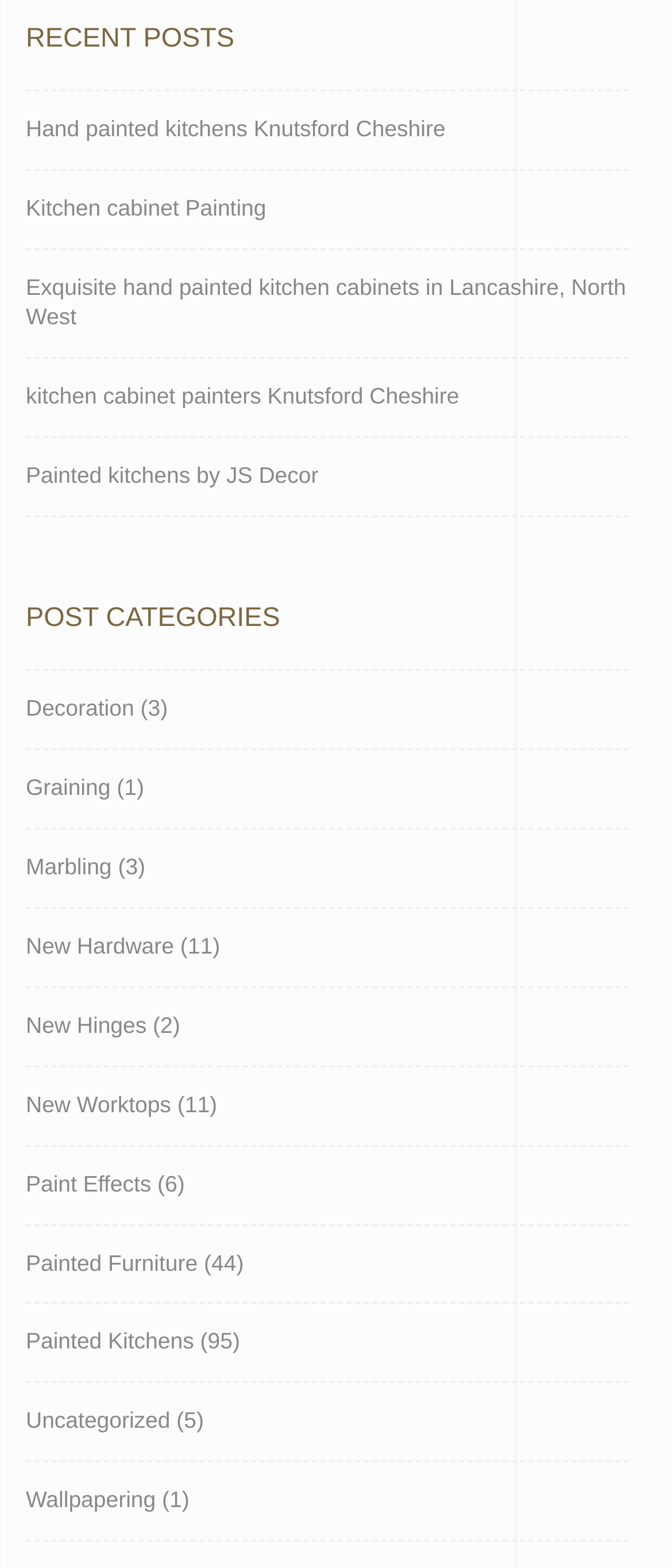Locate the bounding box coordinates of the element to click to perform the following action: 'Read about kitchen cabinet painting'. The coordinates should be given as four float values between 0 and 1, in the form of [left, top, right, bottom].

[0.038, 0.109, 0.396, 0.158]